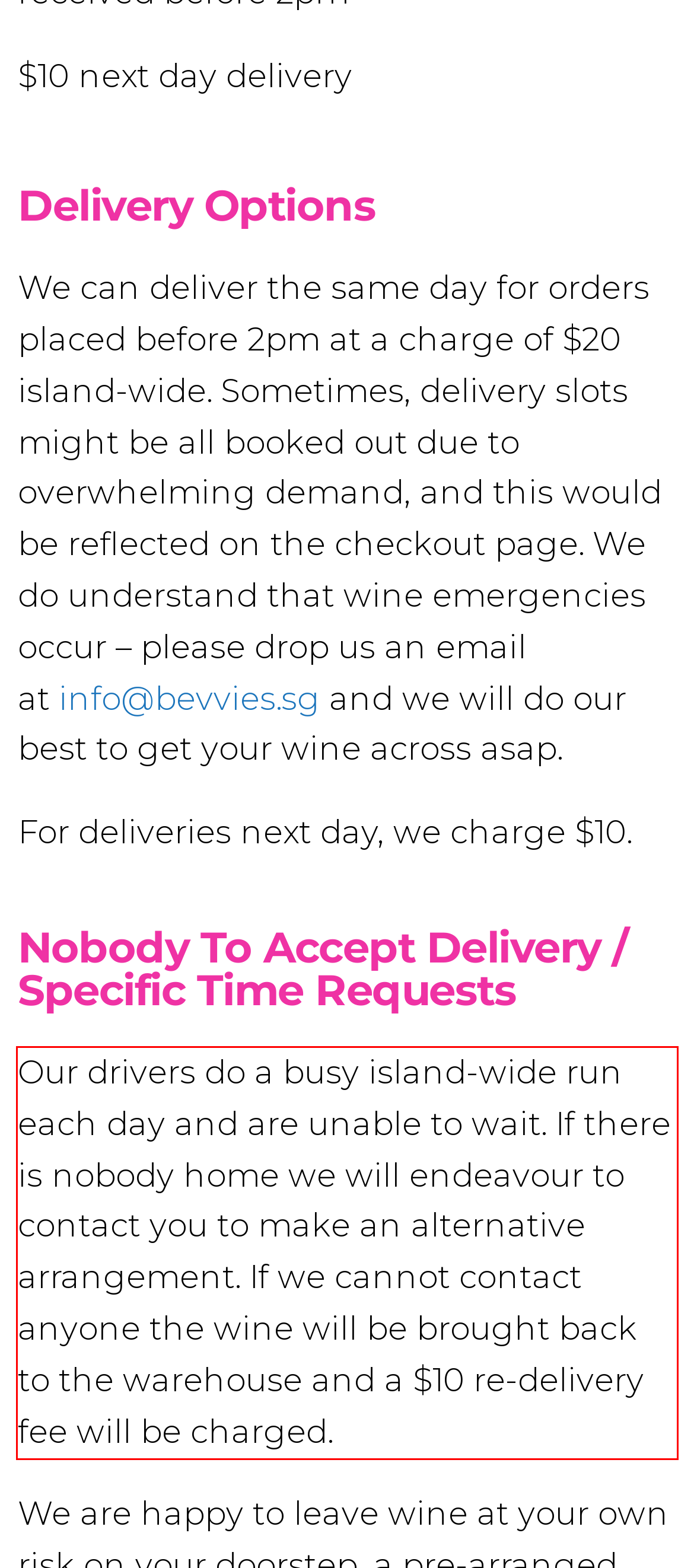Given a screenshot of a webpage with a red bounding box, extract the text content from the UI element inside the red bounding box.

Our drivers do a busy island-wide run each day and are unable to wait. If there is nobody home we will endeavour to contact you to make an alternative arrangement. If we cannot contact anyone the wine will be brought back to the warehouse and a $10 re-delivery fee will be charged.